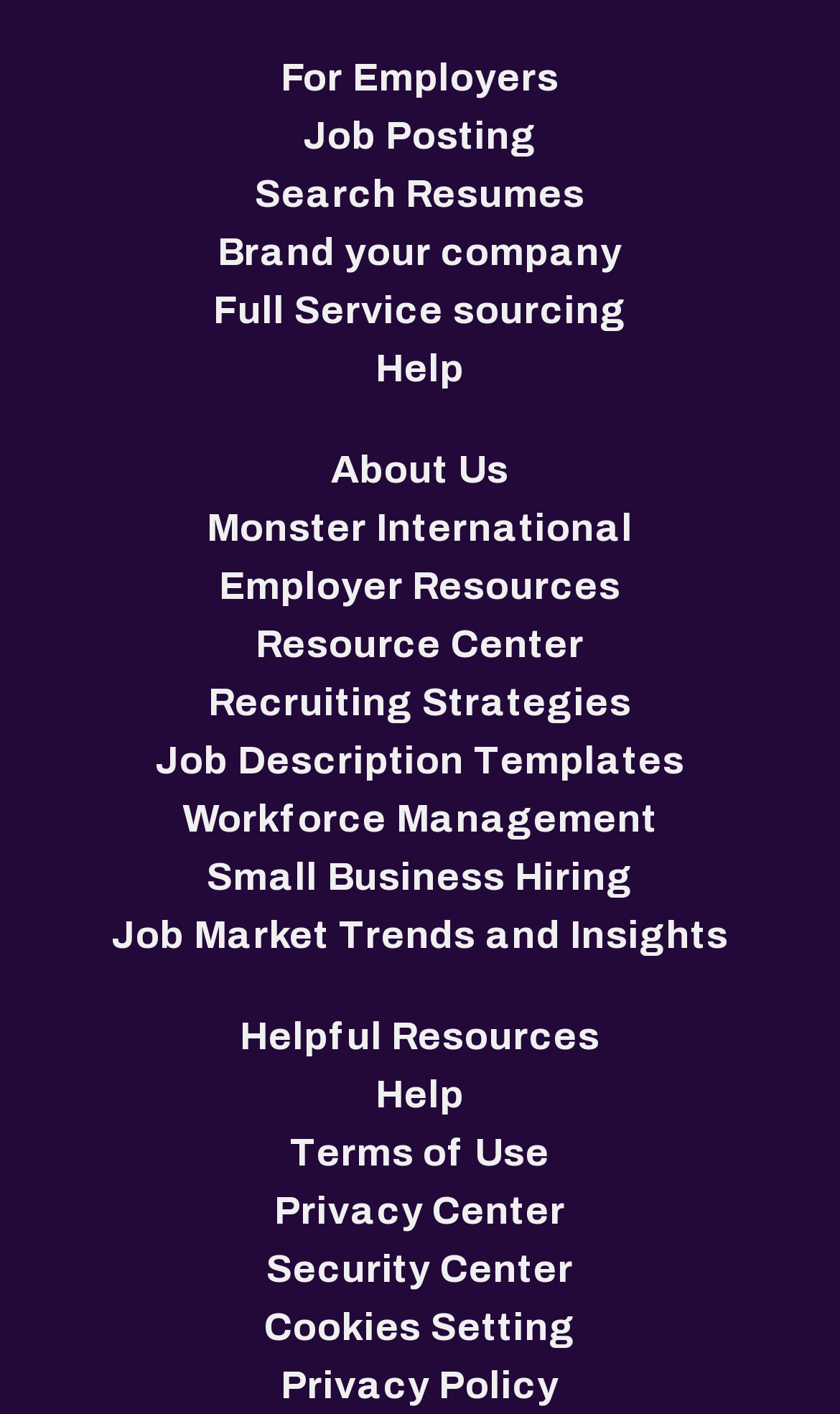What is the main category for employers?
Using the visual information, reply with a single word or short phrase.

Job Posting